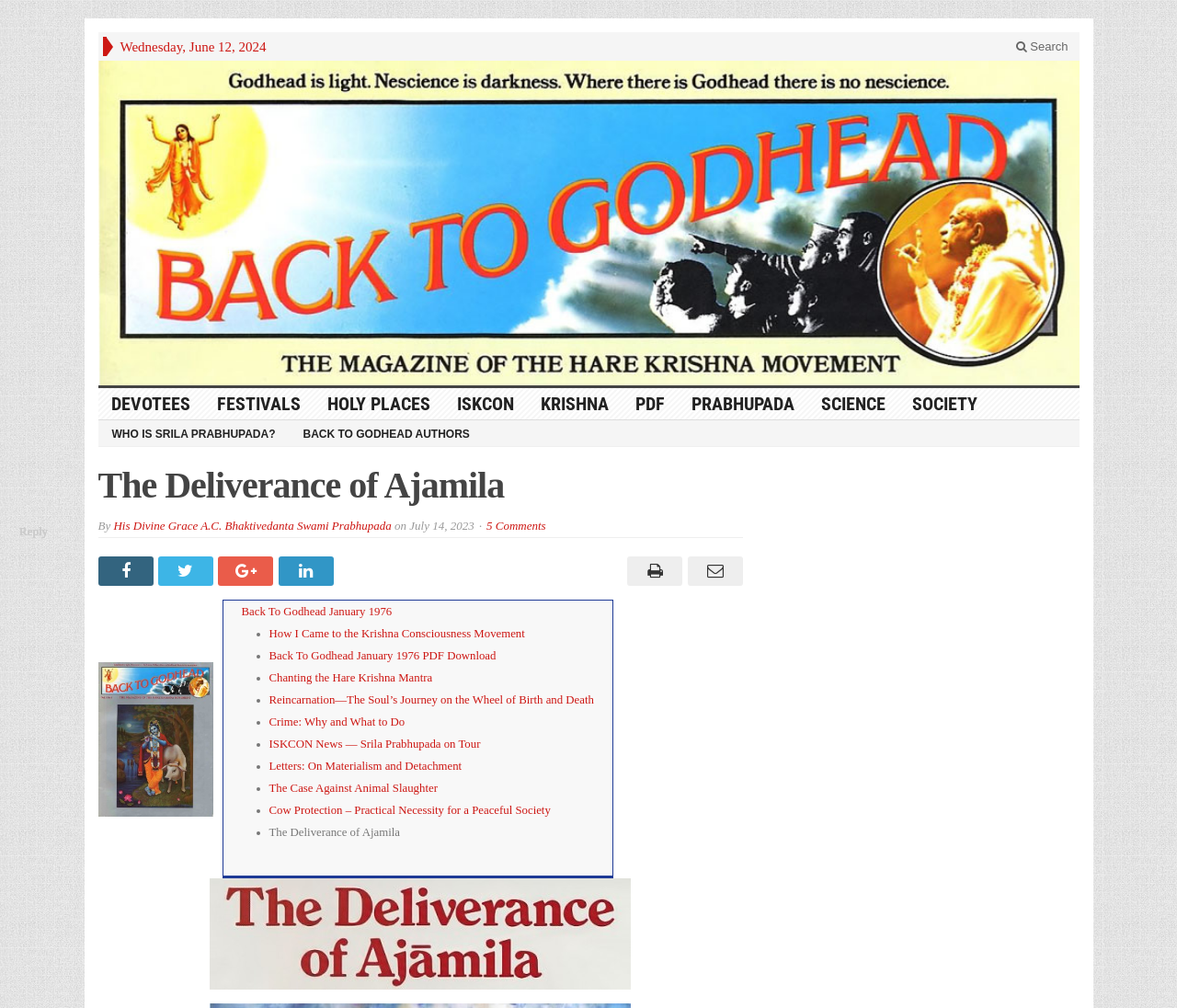Specify the bounding box coordinates (top-left x, top-left y, bottom-right x, bottom-right y) of the UI element in the screenshot that matches this description: Who is Srila Prabhupada?

[0.083, 0.417, 0.246, 0.443]